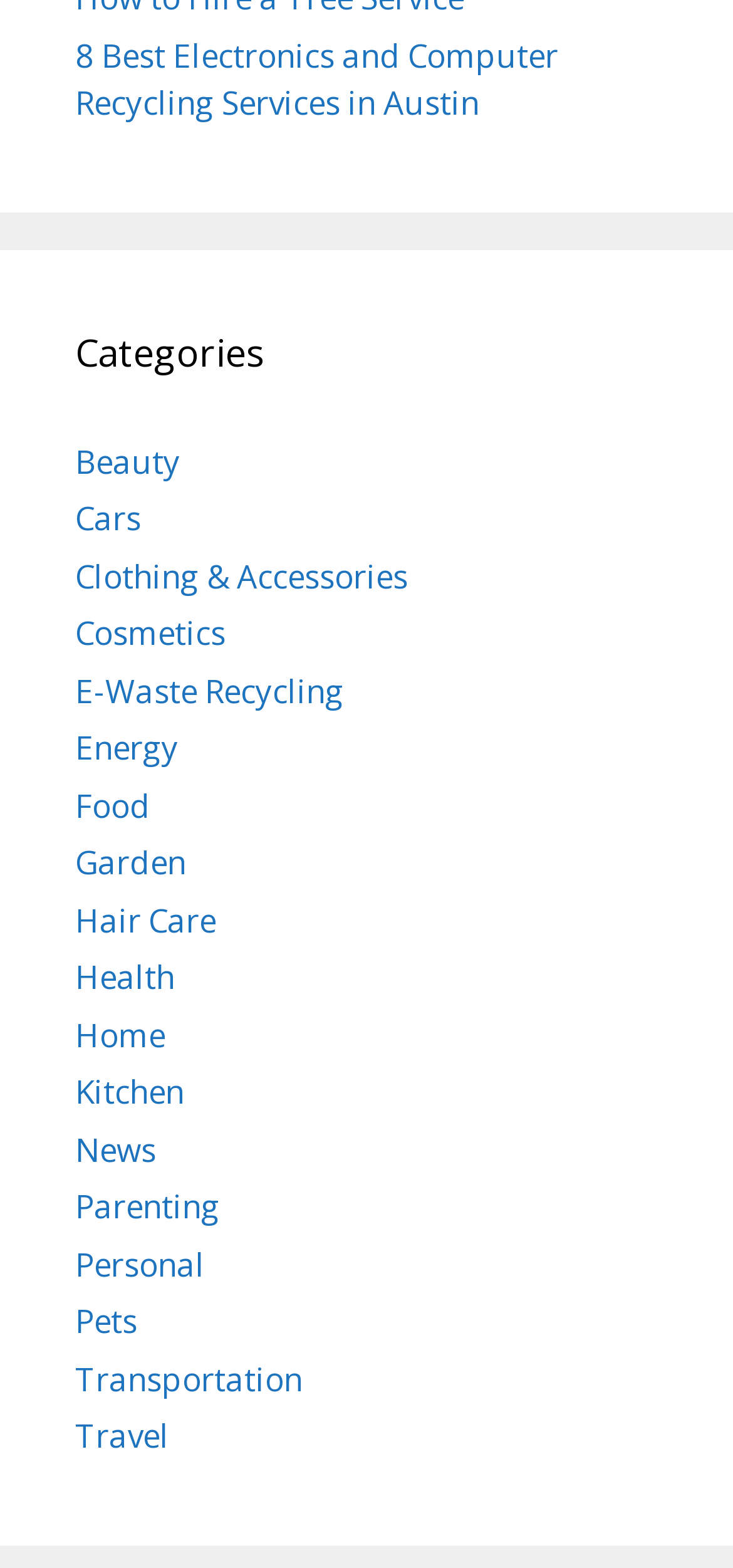Please determine the bounding box coordinates for the element that should be clicked to follow these instructions: "go to Travel section".

[0.103, 0.902, 0.231, 0.929]